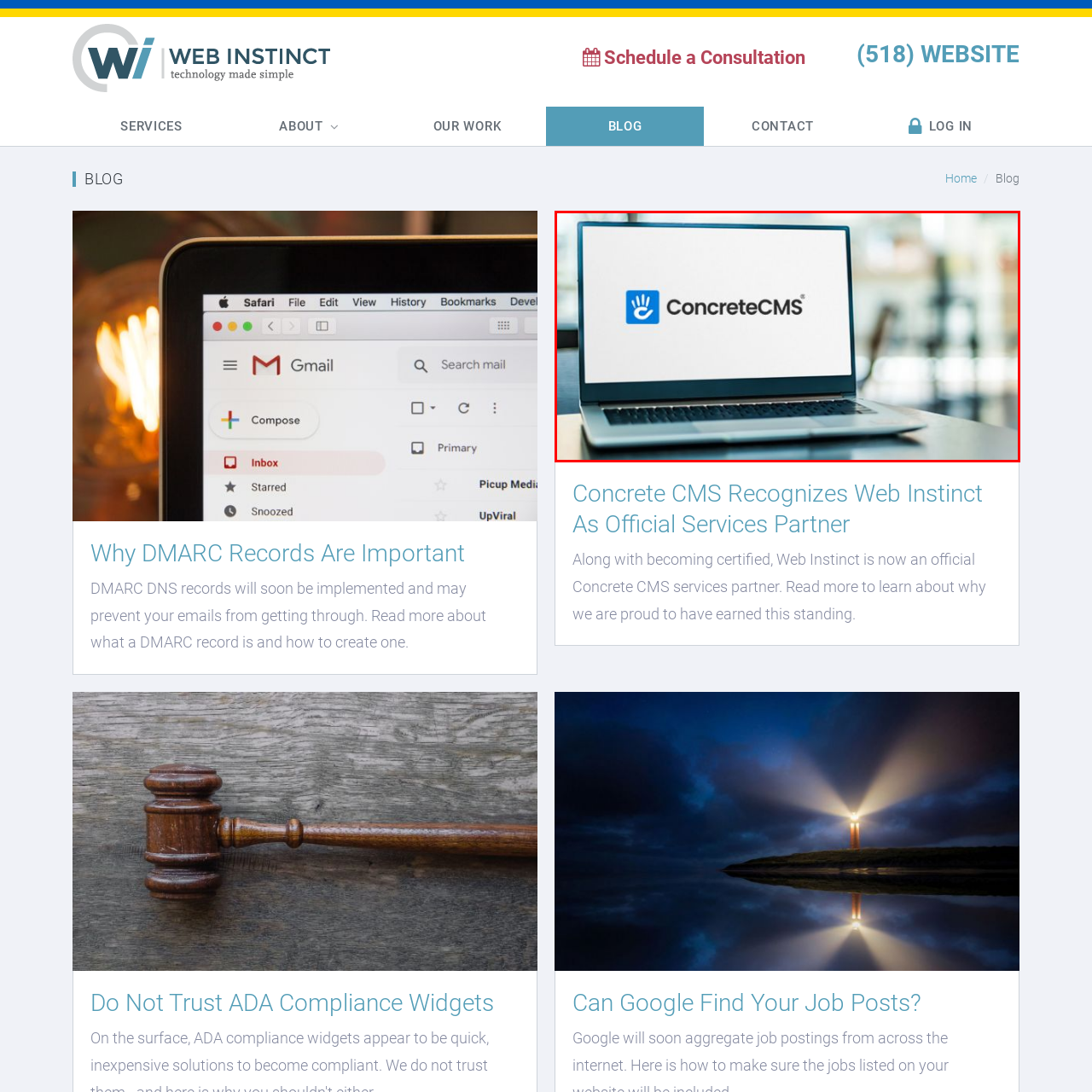Pay attention to the red boxed area, What type of environment is hinted at in the background? Provide a one-word or short phrase response.

Professional environment